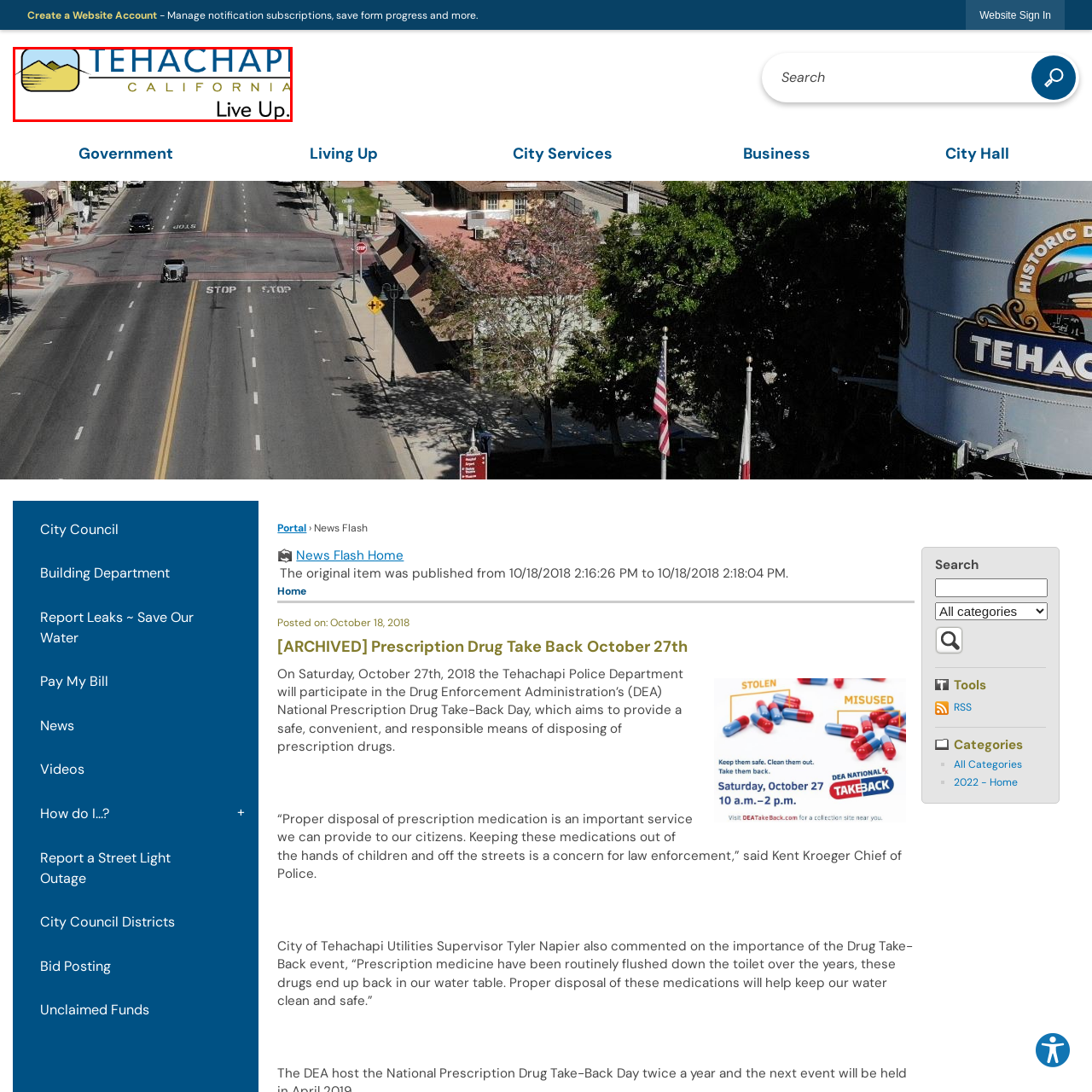Focus on the picture inside the red-framed area and provide a one-word or short phrase response to the following question:
What is depicted in soft colors in the stylized graphic?

mountains